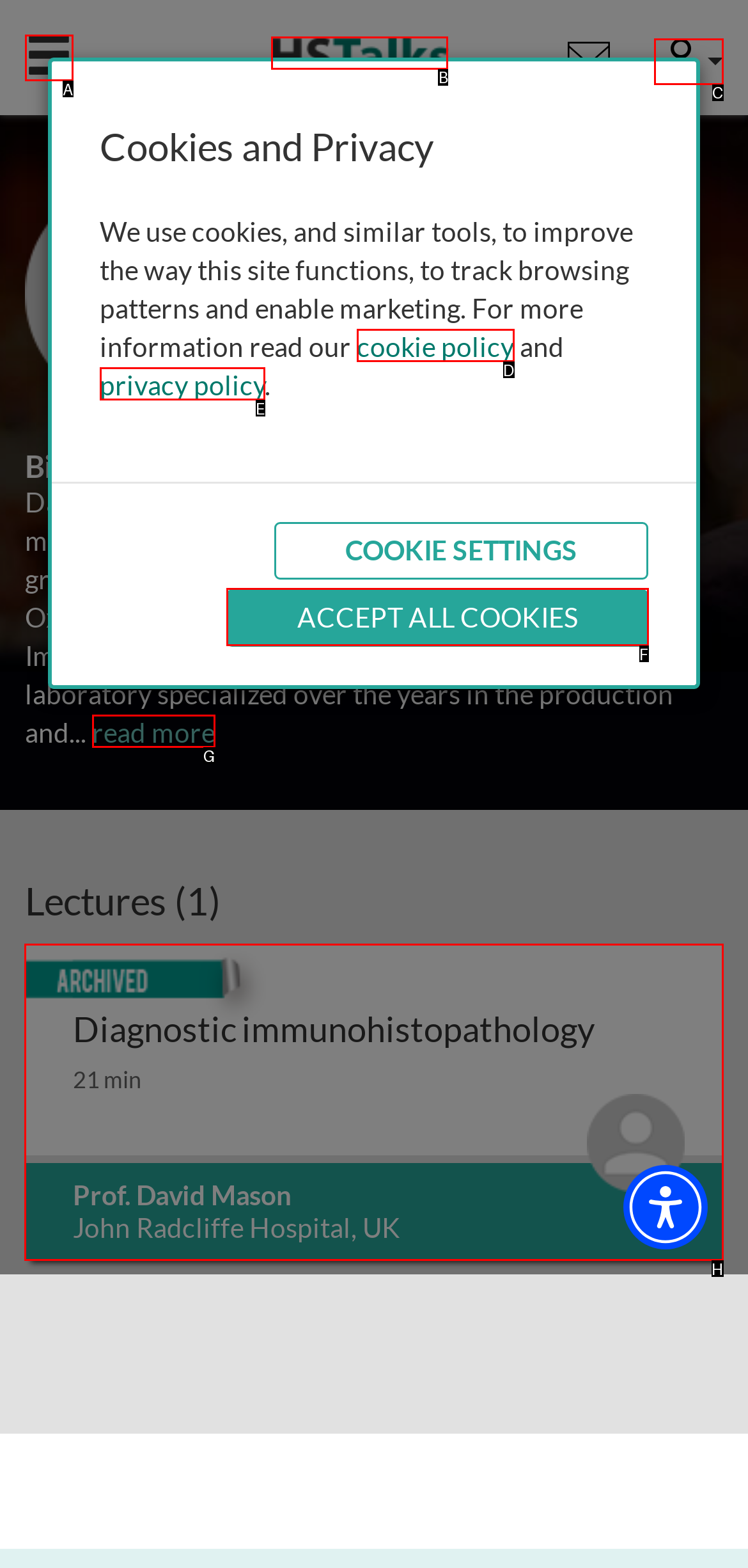Determine which HTML element should be clicked to carry out the following task: Watch the lecture on diagnostic immunohistopathology Respond with the letter of the appropriate option.

H